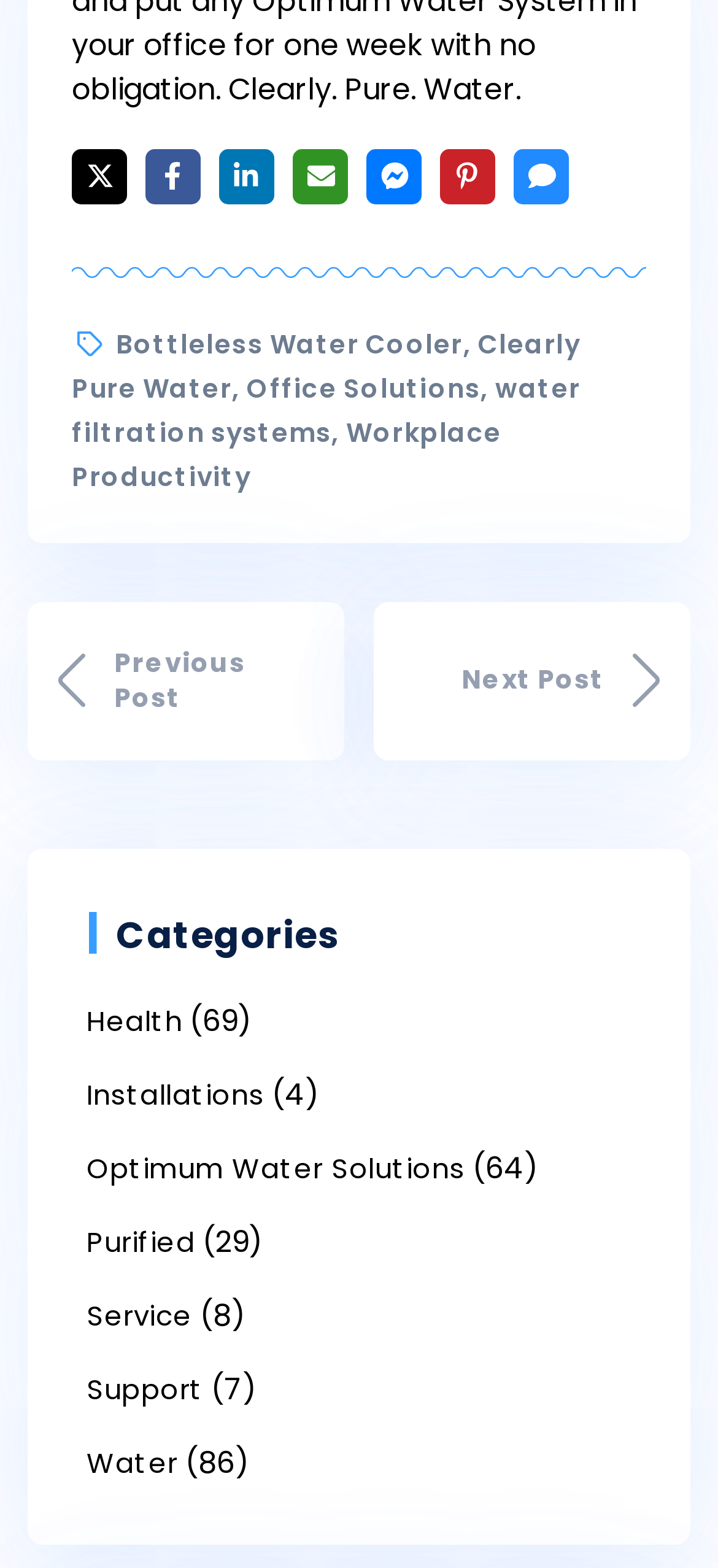Specify the bounding box coordinates of the element's region that should be clicked to achieve the following instruction: "Explore Office Solutions". The bounding box coordinates consist of four float numbers between 0 and 1, in the format [left, top, right, bottom].

[0.344, 0.236, 0.669, 0.259]